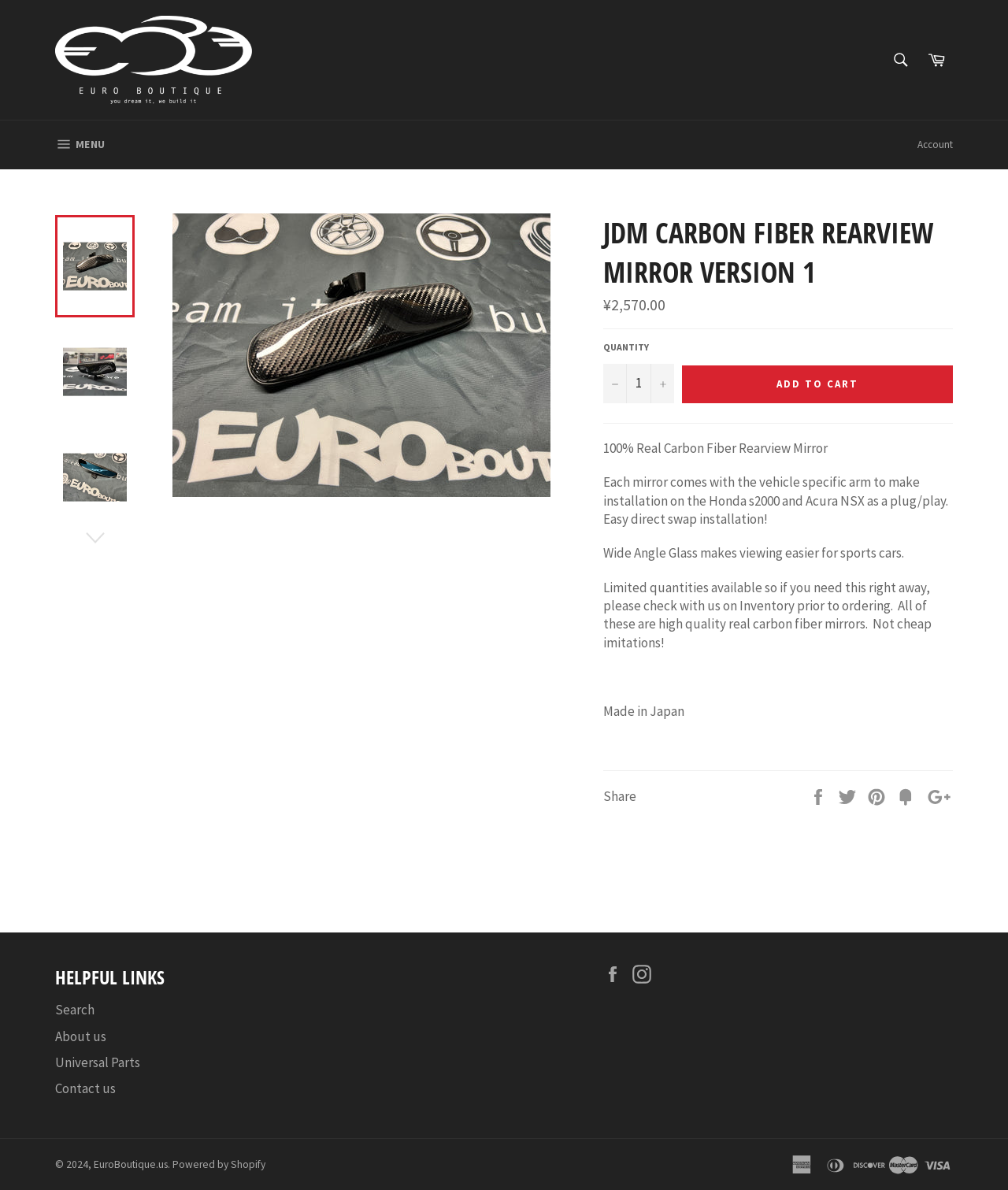Identify the bounding box coordinates of the specific part of the webpage to click to complete this instruction: "Share on Facebook".

[0.802, 0.663, 0.823, 0.678]